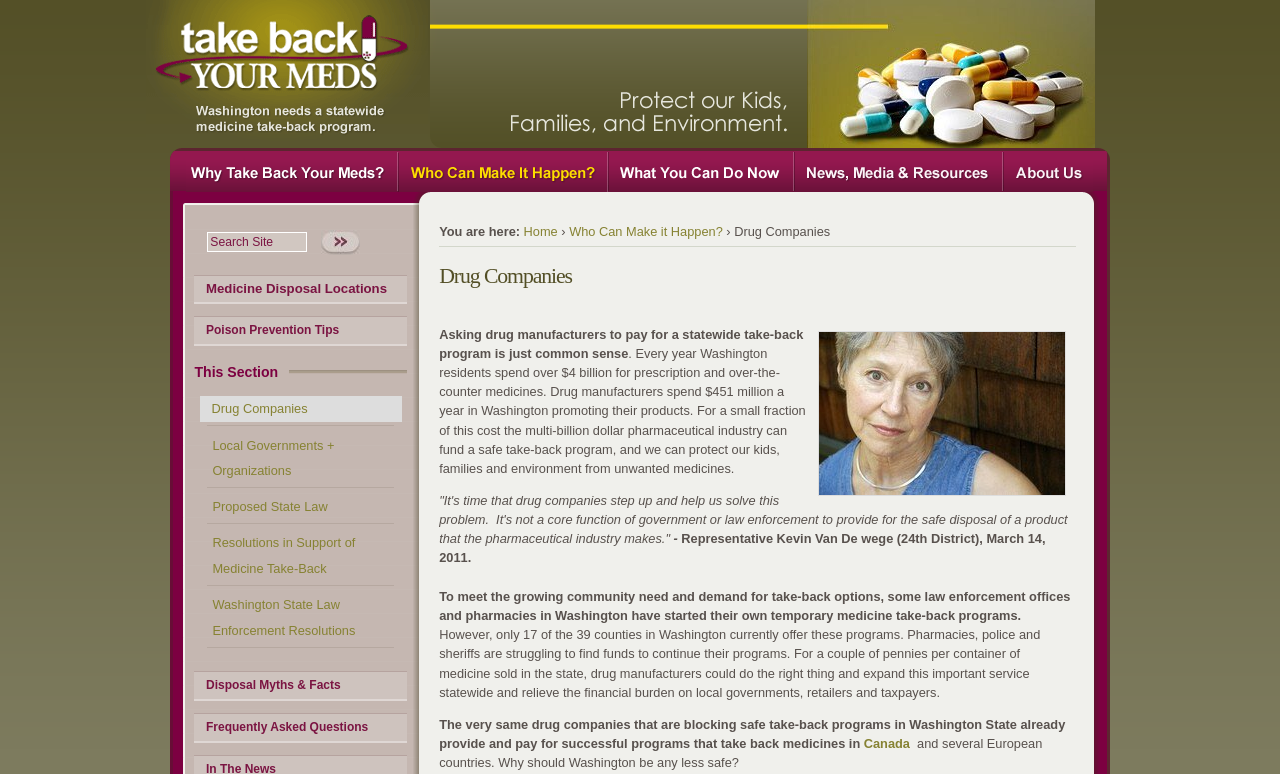Locate the bounding box of the UI element based on this description: "What You Can Do Now". Provide four float numbers between 0 and 1 as [left, top, right, bottom].

[0.475, 0.196, 0.62, 0.248]